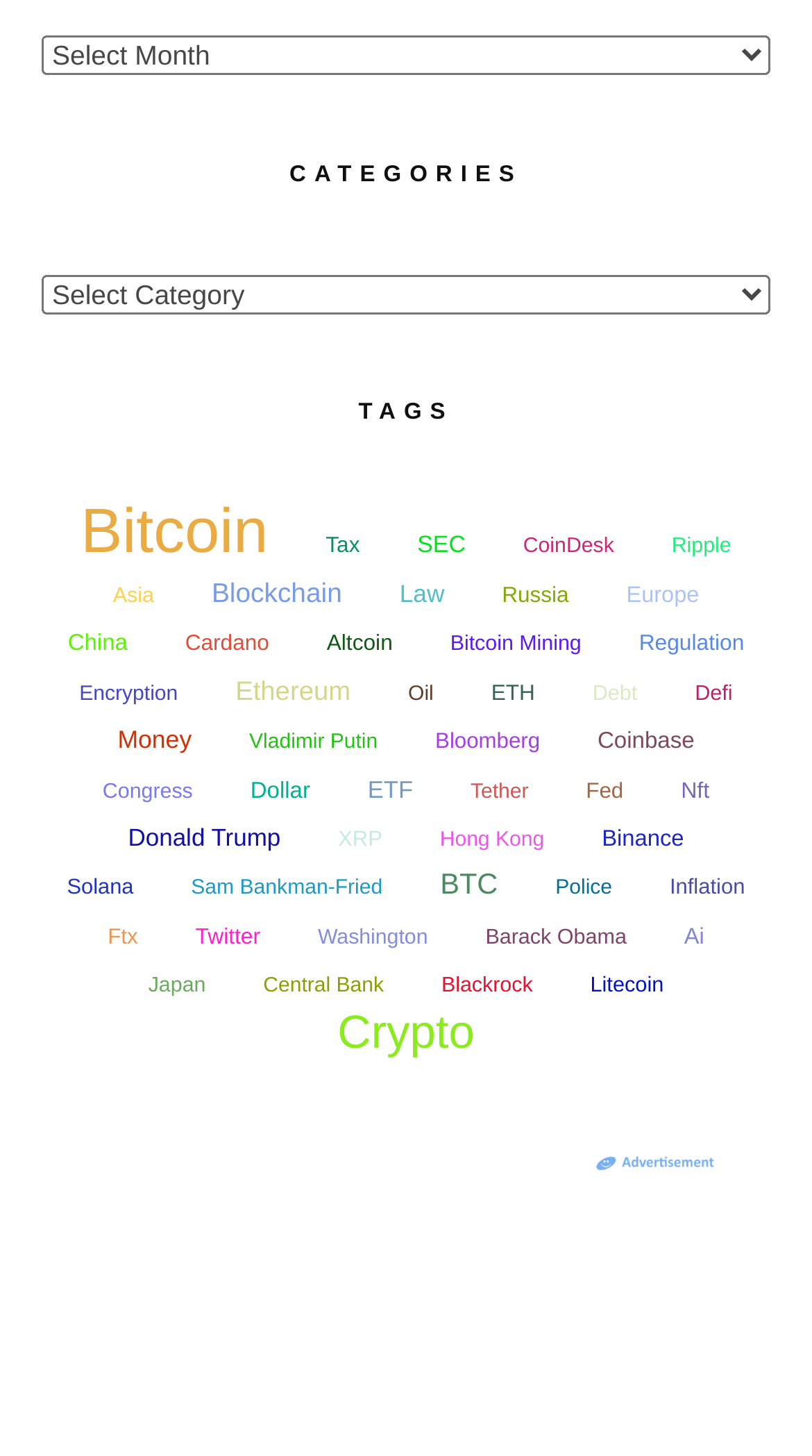What is the main category of the webpage?
Using the information from the image, give a concise answer in one word or a short phrase.

Archives